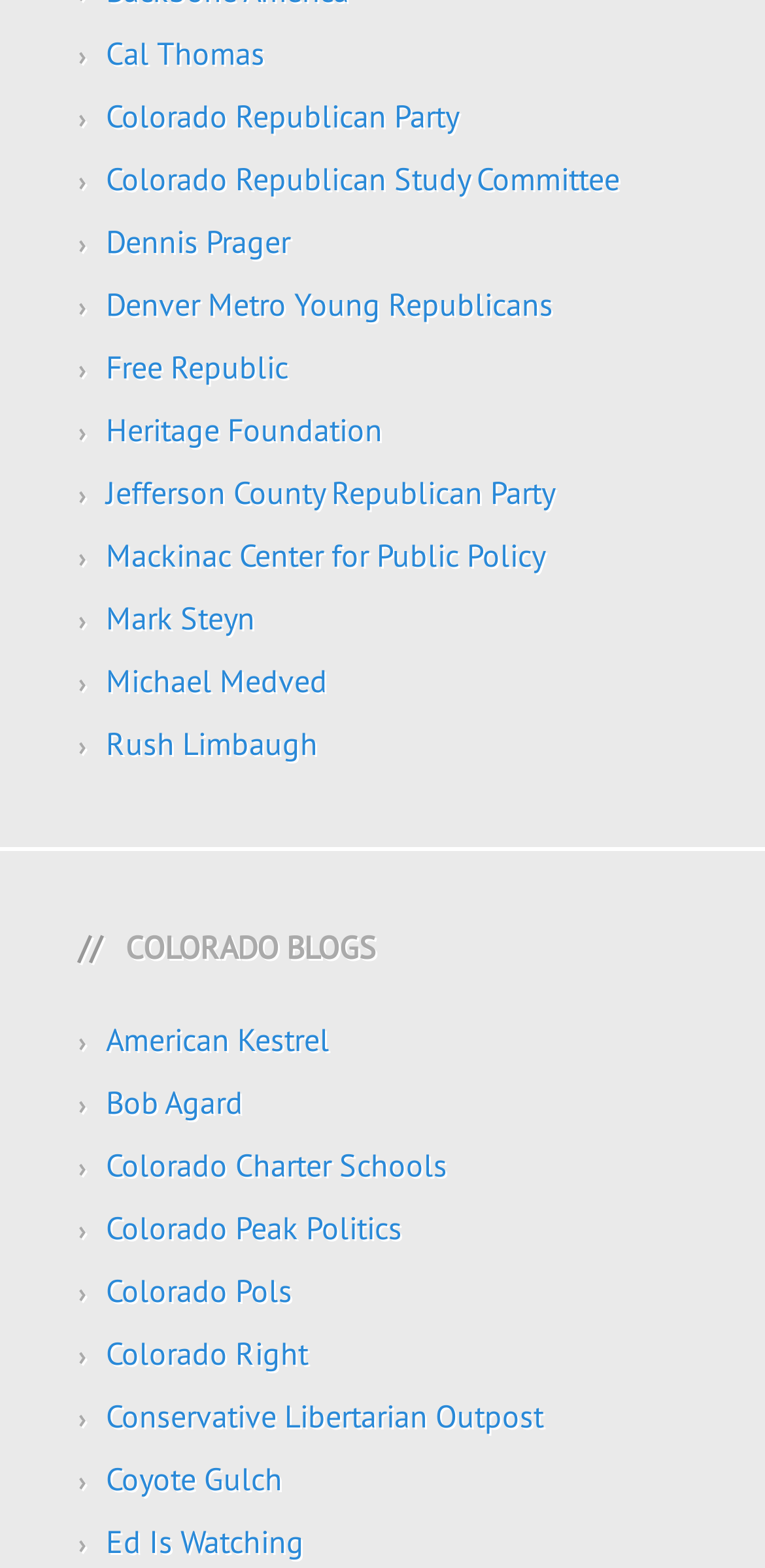Answer the question in a single word or phrase:
How many links are there under the heading '//COLORADO BLOGS'?

14